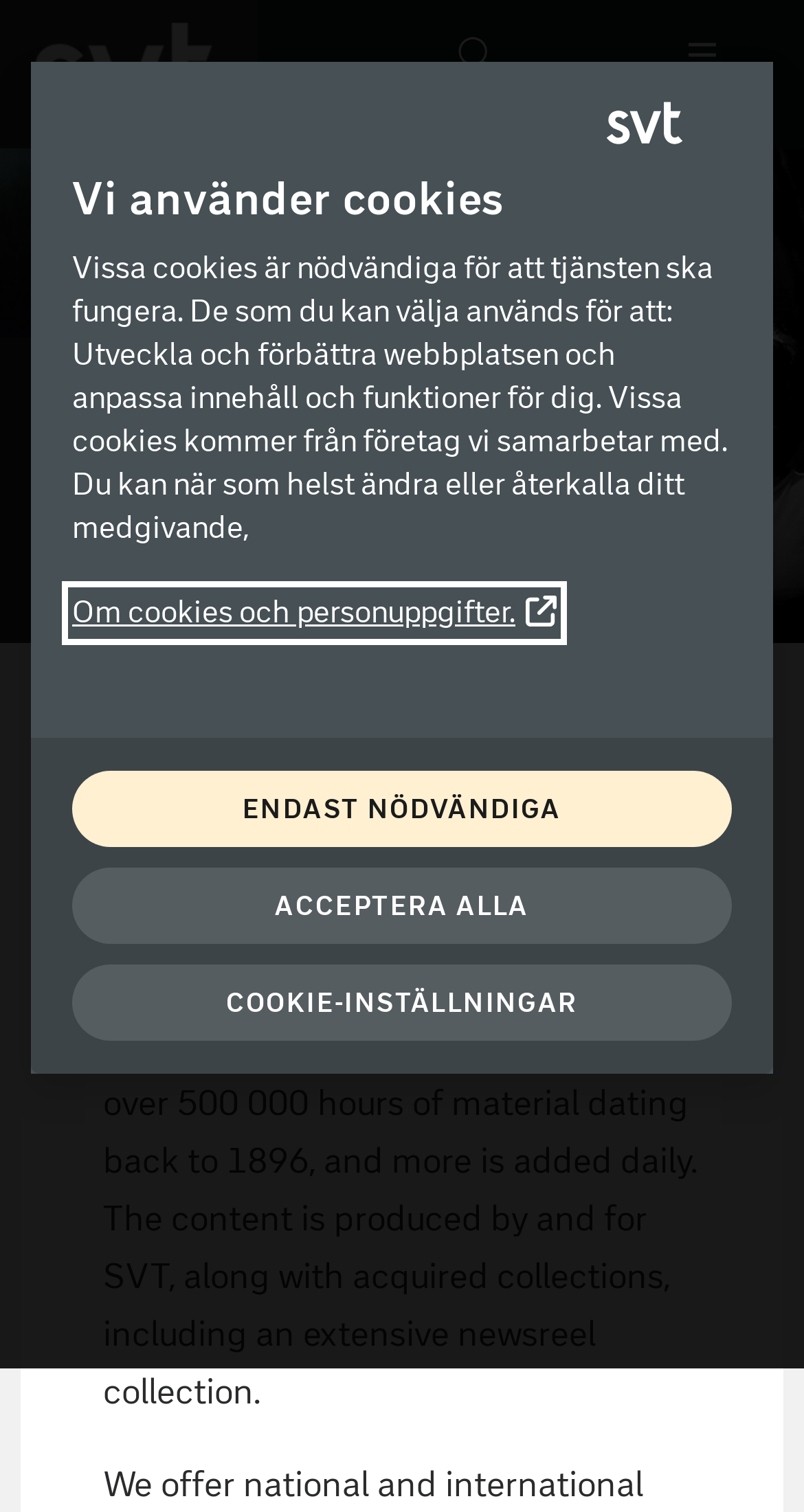Provide an in-depth caption for the contents of the webpage.

The webpage is about Archive sales from SVT B2B. At the top left, there is a link labeled "Start". Next to it, on the right, is a search button with a magnifying glass icon. Below these elements, there is a button labeled "Meny" which, when expanded, controls a menu.

The main content of the page is divided into sections. The first section has a heading "Archive sales" followed by a subheading "Looking for worldwide footage of all genres?". Below this, there is a paragraph of text describing SVT Archives, which is the largest source of footage in Scandinavia, containing over 500,000 hours of material.

At the bottom of the page, there is a modal dialog box with a heading "Vi använder cookies" (We use cookies). This dialog box has a section with a heading of the same name, followed by a paragraph of text explaining the use of cookies on the website. There are three buttons at the bottom of this dialog box: "ENDAST NÖDVÄNDIGA" (Only necessary), "ACCEPTERA ALLA" (Accept all), and a link labeled "COOKIE-INSTÄLLNINGAR" (Cookie settings).